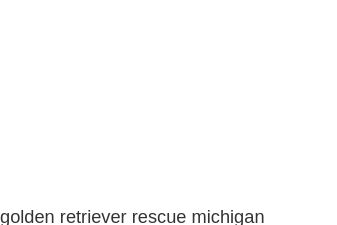In which state are the rescue organizations mentioned located?
We need a detailed and exhaustive answer to the question. Please elaborate.

The image title 'golden retriever rescue michigan' explicitly mentions Michigan as the location of the rescue organizations being discussed.